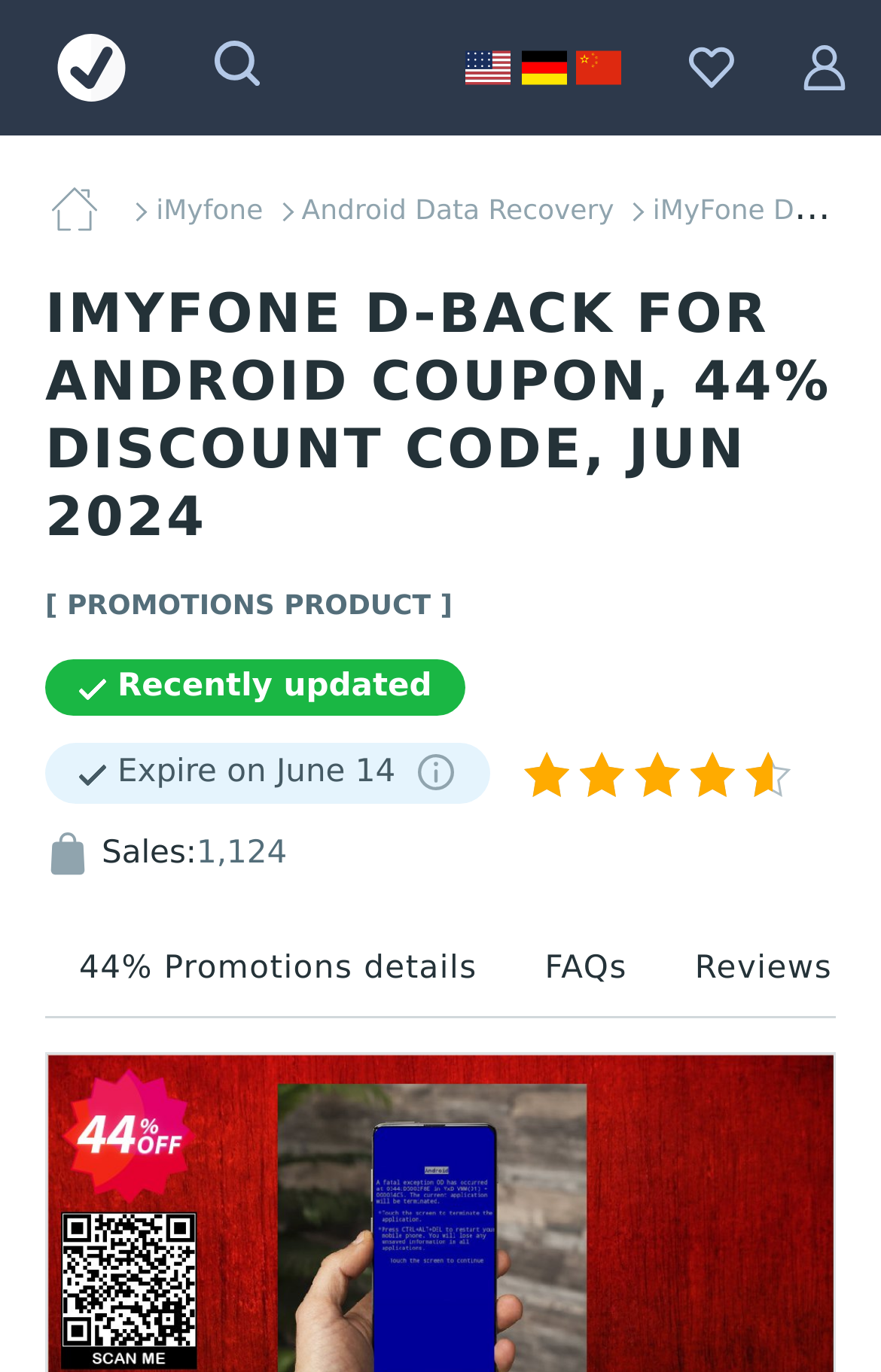Find the bounding box coordinates of the element you need to click on to perform this action: 'Go to Favorites'. The coordinates should be represented by four float values between 0 and 1, in the format [left, top, right, bottom].

[0.744, 0.0, 0.872, 0.099]